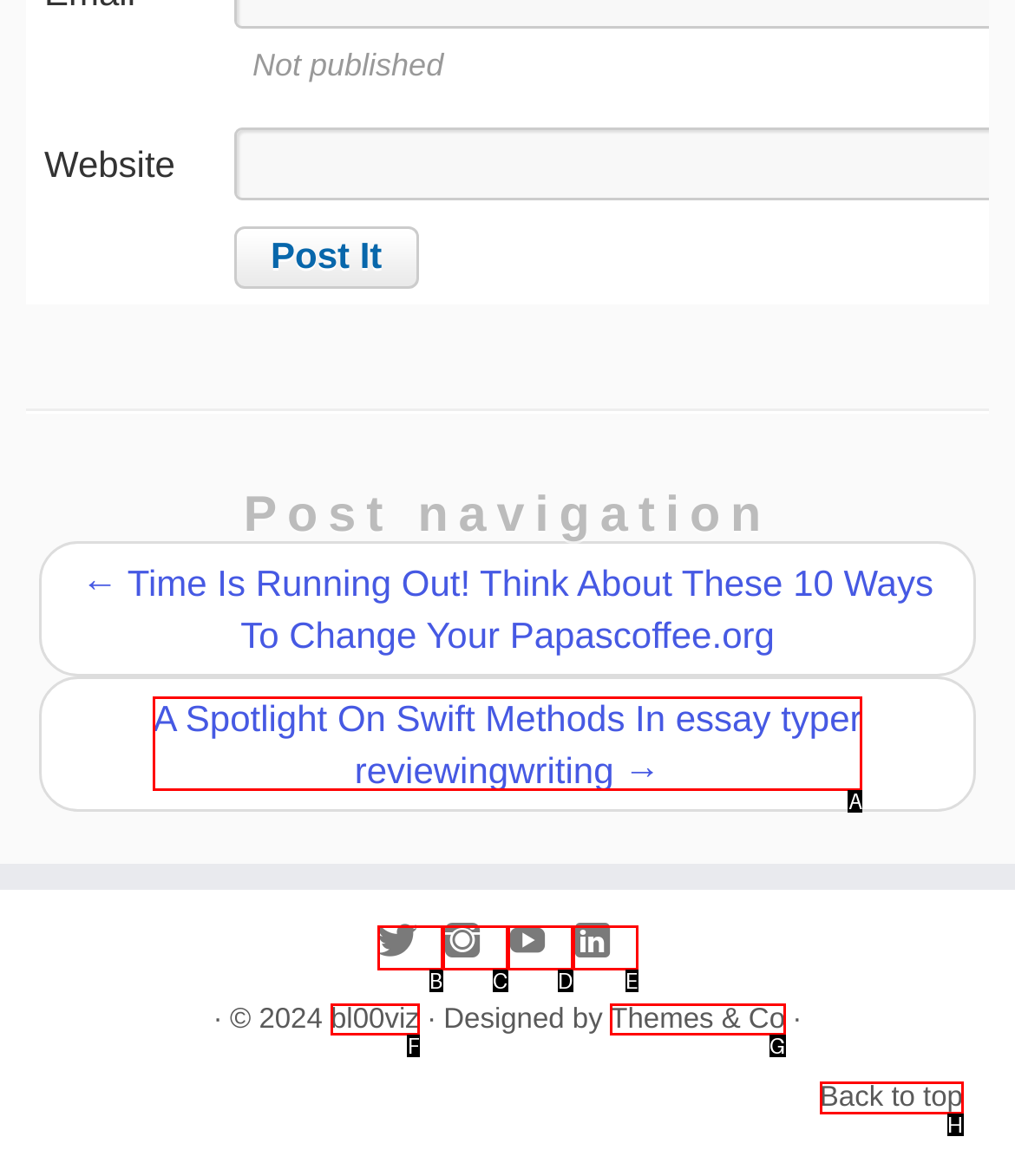Which UI element should you click on to achieve the following task: Back to top? Provide the letter of the correct option.

H